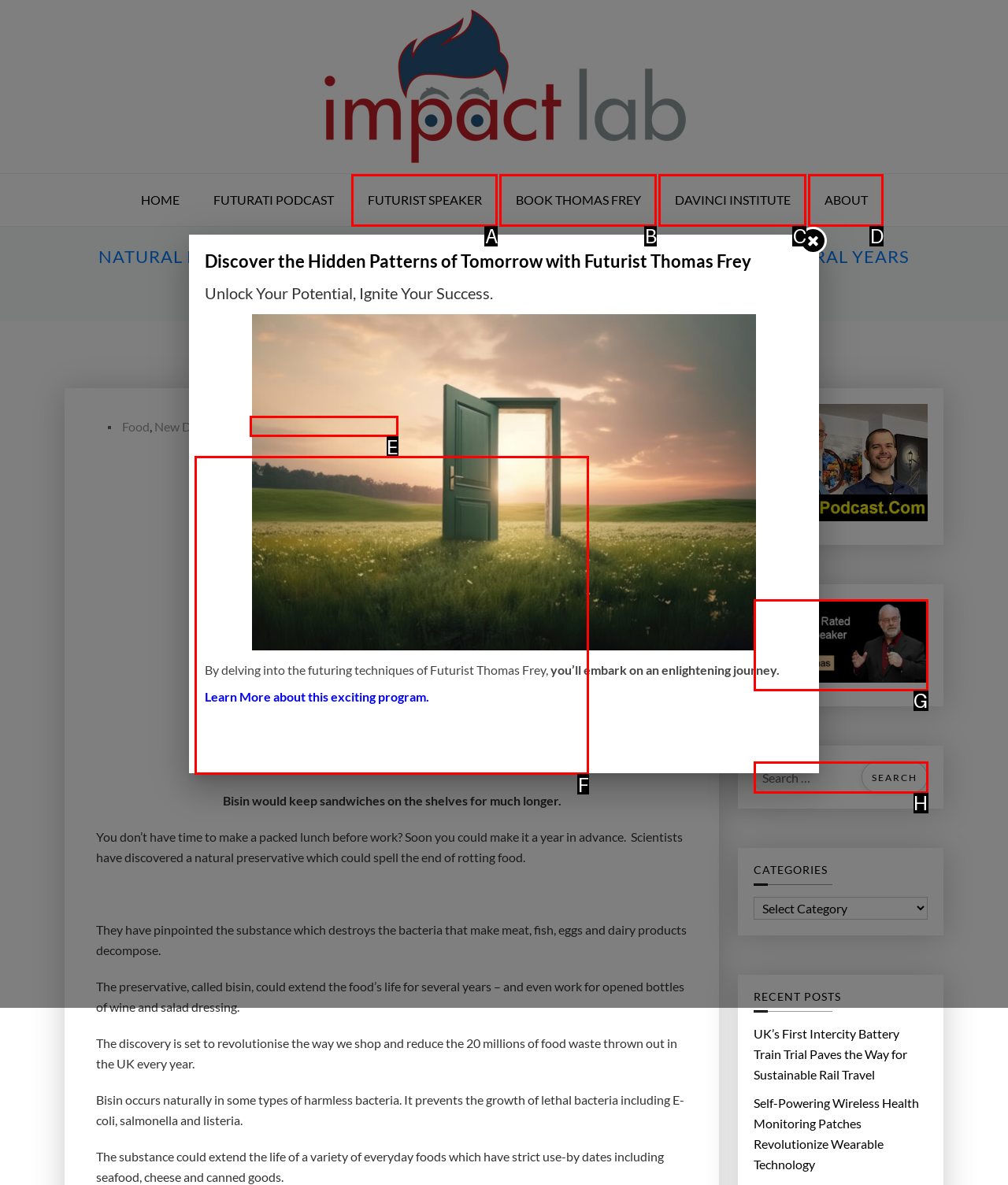Tell me which one HTML element best matches the description: Science & Technology News
Answer with the option's letter from the given choices directly.

E